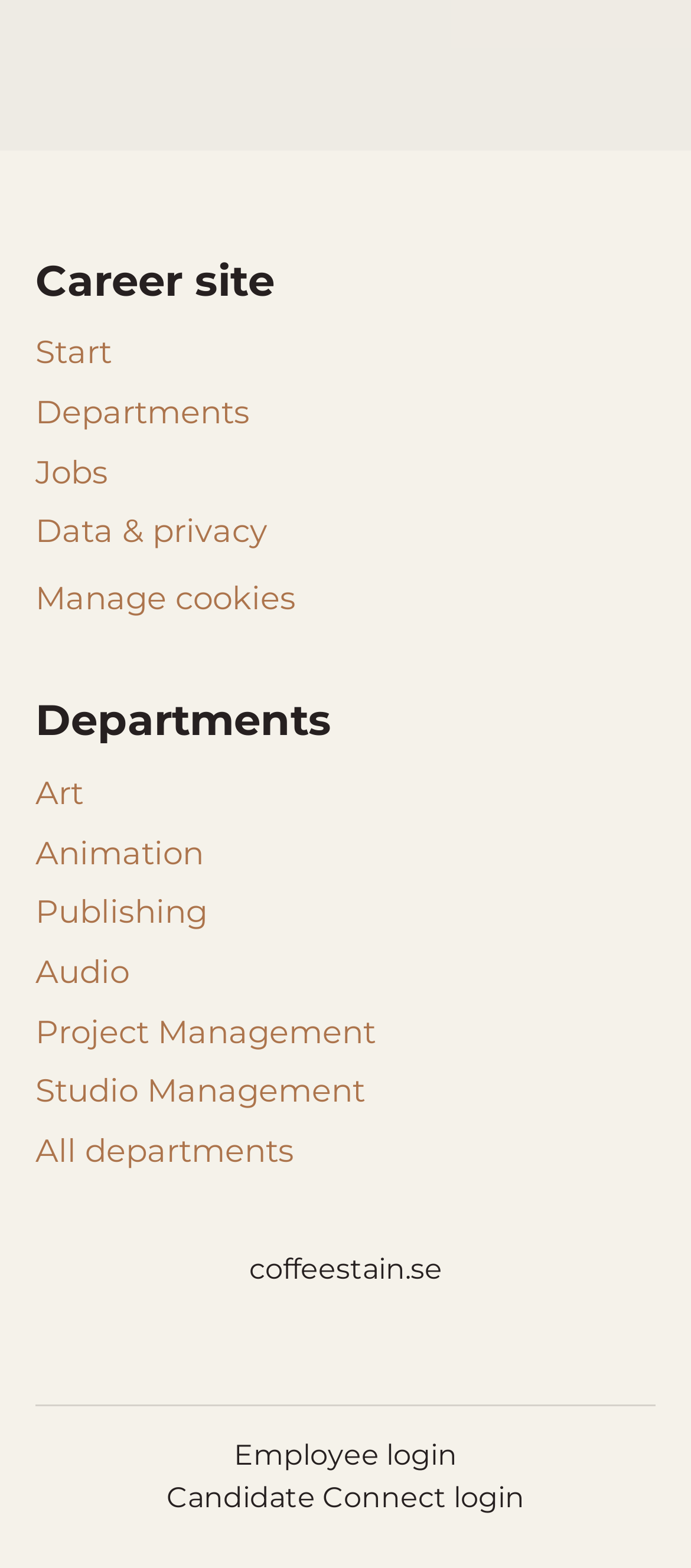Please provide the bounding box coordinates for the element that needs to be clicked to perform the following instruction: "View Jobs". The coordinates should be given as four float numbers between 0 and 1, i.e., [left, top, right, bottom].

[0.051, 0.284, 0.156, 0.318]